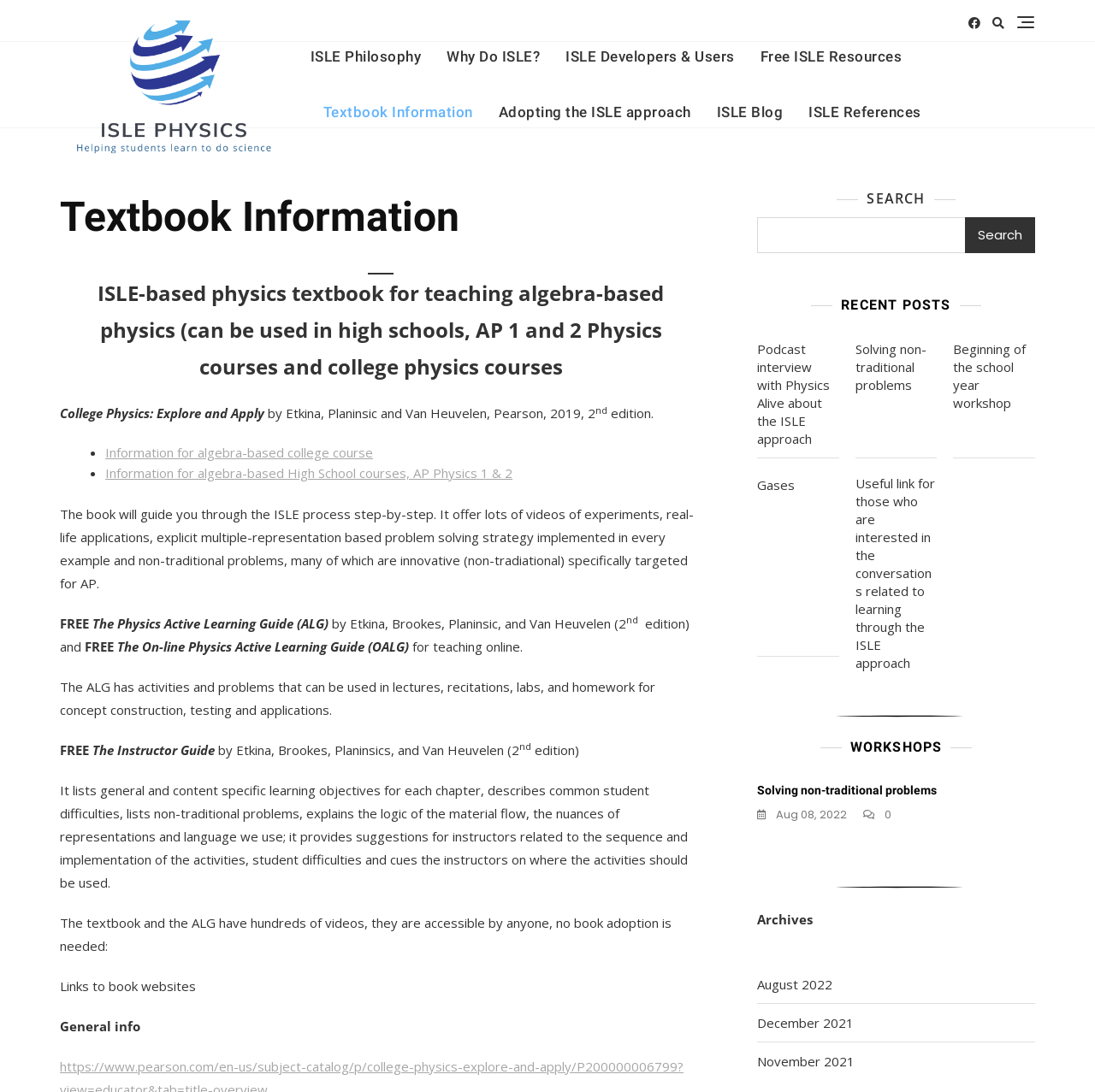Answer in one word or a short phrase: 
How many videos are available in the textbook and the ALG?

Hundreds